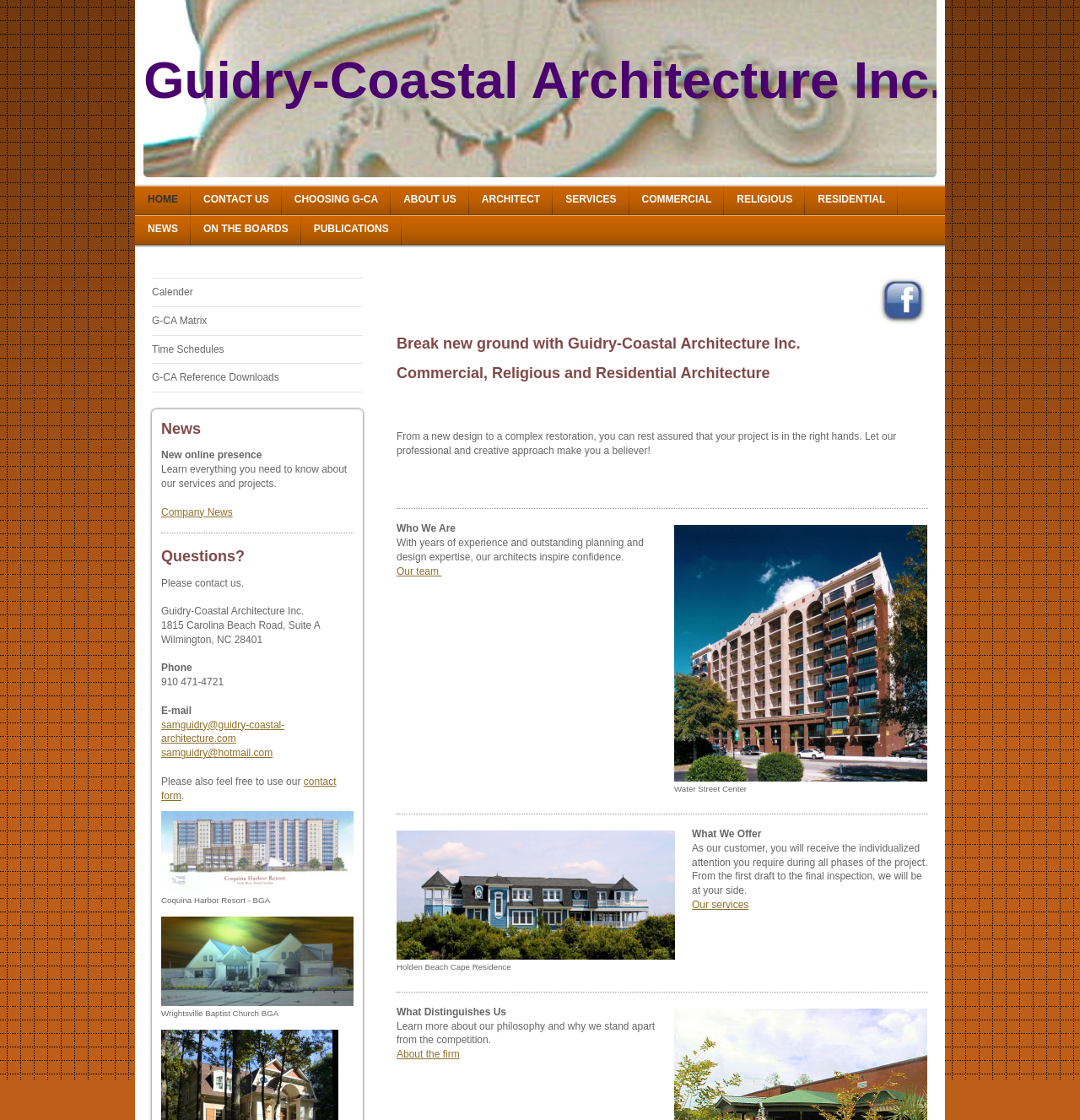What is the email address of the architect?
Use the image to answer the question with a single word or phrase.

samguidry@guidry-coastal-architecture.com